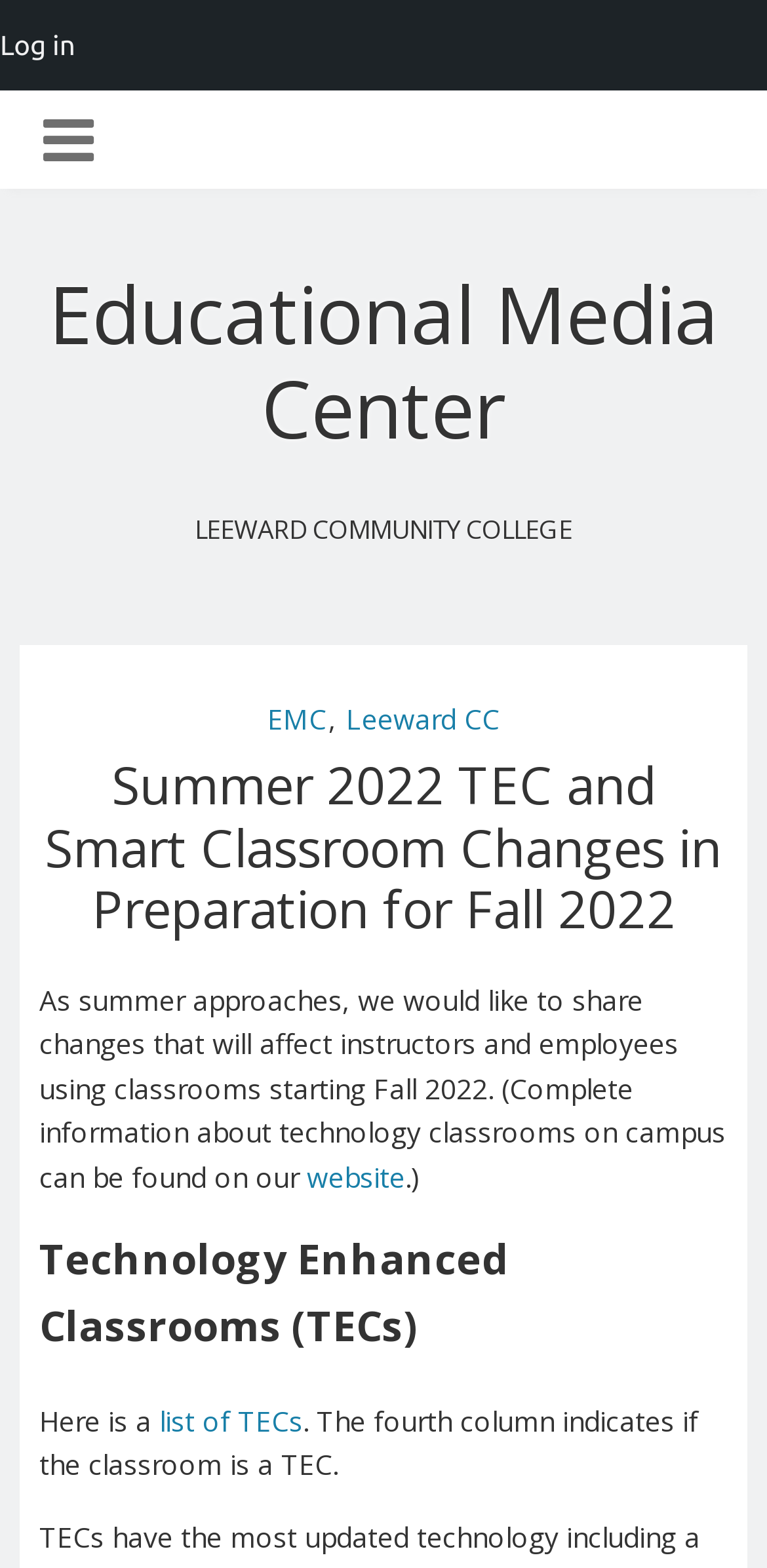Write an elaborate caption that captures the essence of the webpage.

The webpage is about the Summer 2022 TEC and Smart Classroom Changes in Preparation for Fall 2022 at the Educational Media Center. At the top left corner, there is a navigation menu labeled "Primary Menu" with a button "MENU" that can be expanded. 

Below the navigation menu, there is a link to the "Educational Media Center" and a static text "LEEWARD COMMUNITY COLLEGE" in the middle of the top section. 

Underneath, there is a header section with links to "EMC" and "Leeward CC" on the left side, and a heading that summarizes the main topic of the webpage: "Summer 2022 TEC and Smart Classroom Changes in Preparation for Fall 2022". 

The main content of the webpage starts with a paragraph of text that explains the purpose of the changes and provides a link to the website for more information about technology classrooms on campus. 

Below this paragraph, there is a heading "Technology Enhanced Classrooms (TECs)" followed by a sentence that introduces a list of TECs, which is linked to more information. 

At the top right corner, there is a link to "Log in".